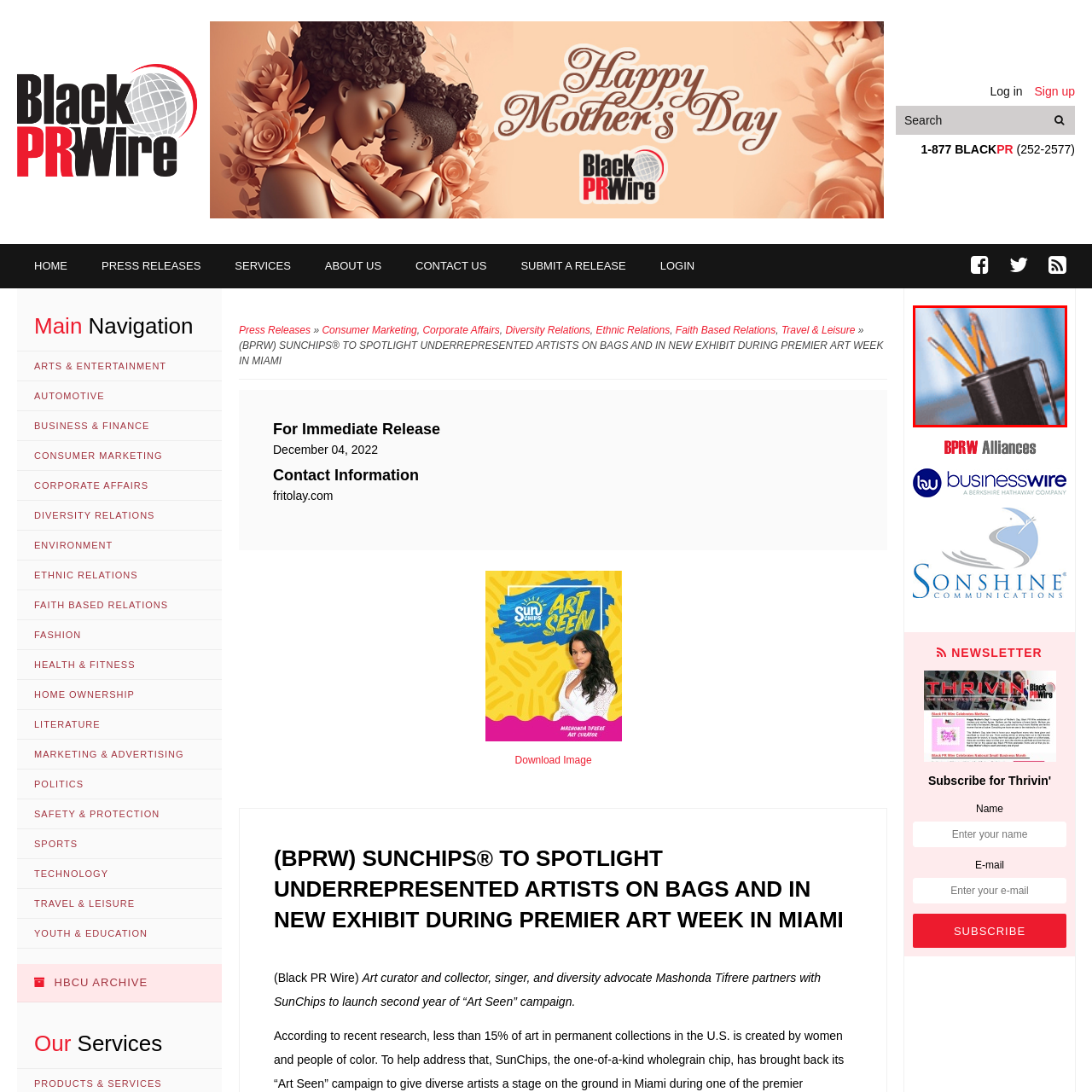What is the atmosphere of the setting?
Study the area inside the red bounding box in the image and answer the question in detail.

The caption describes the background as having a soft blue hue, which creates a calm and inviting atmosphere, suggesting a peaceful and welcoming environment.